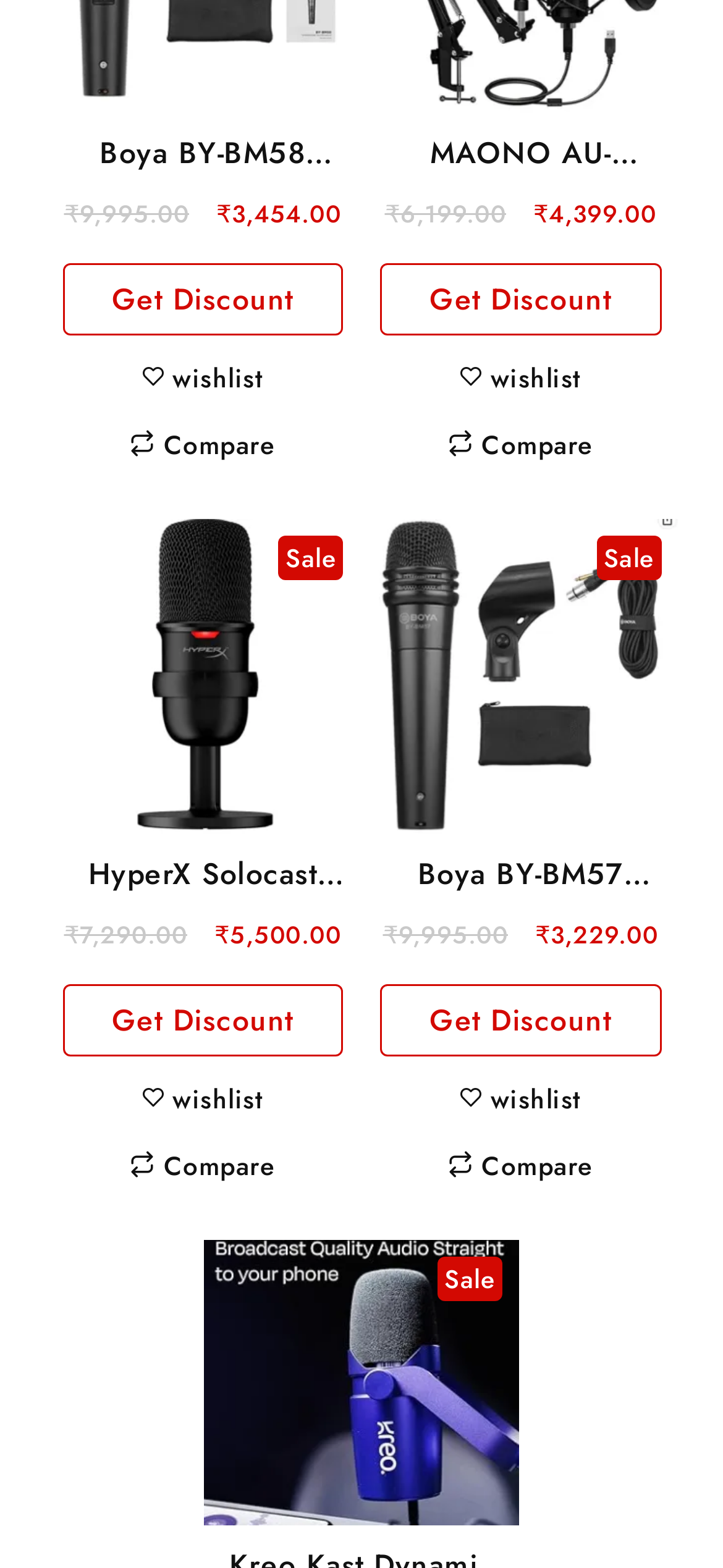Based on the image, provide a detailed response to the question:
How many microphones are listed on this webpage?

I found the number of microphones listed on this webpage by counting the number of microphone headings, which are 5.